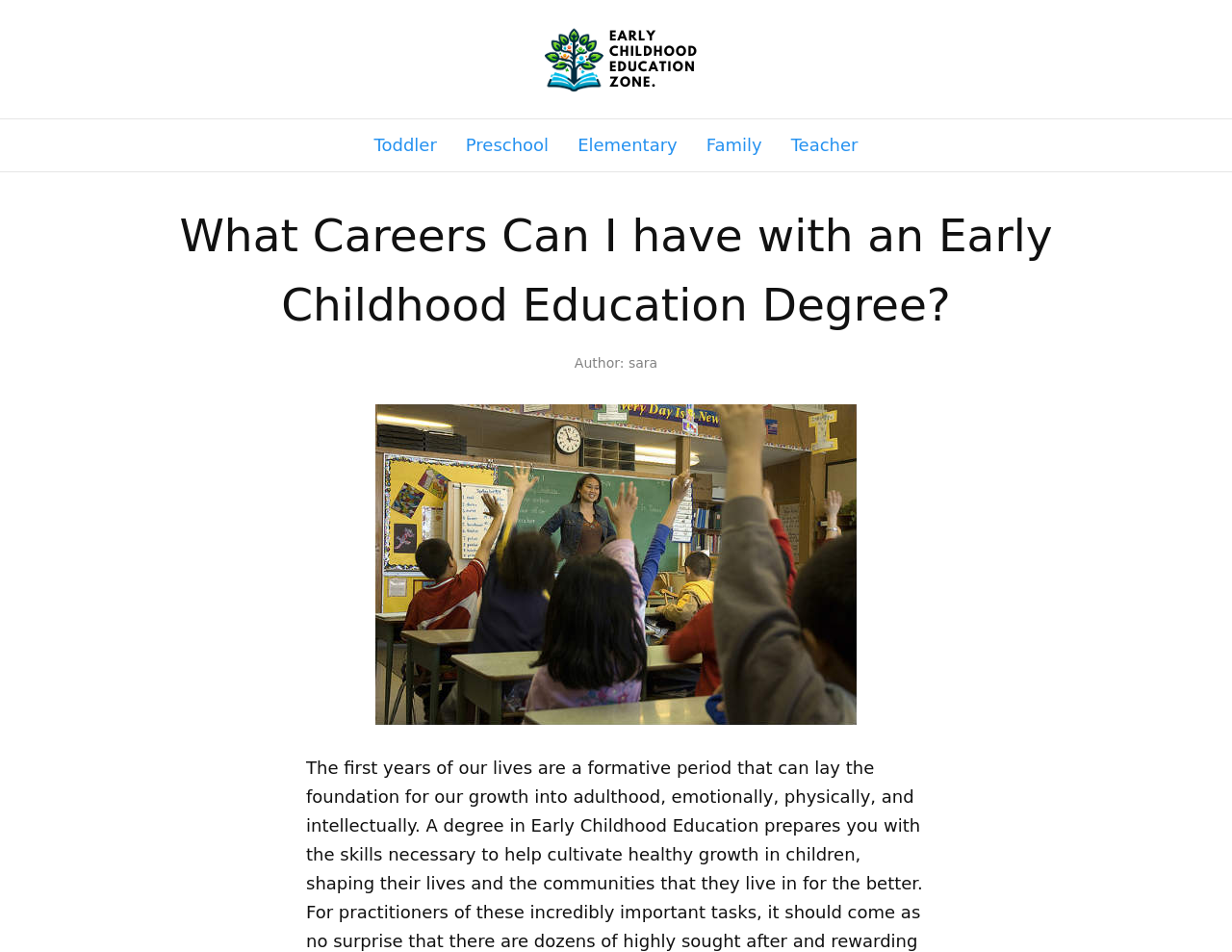What is the name of the author of this article?
Please provide a comprehensive answer based on the contents of the image.

I found the author's name by looking at the static text element that says 'Author:' and then finding the adjacent static text element that says 'sara'.